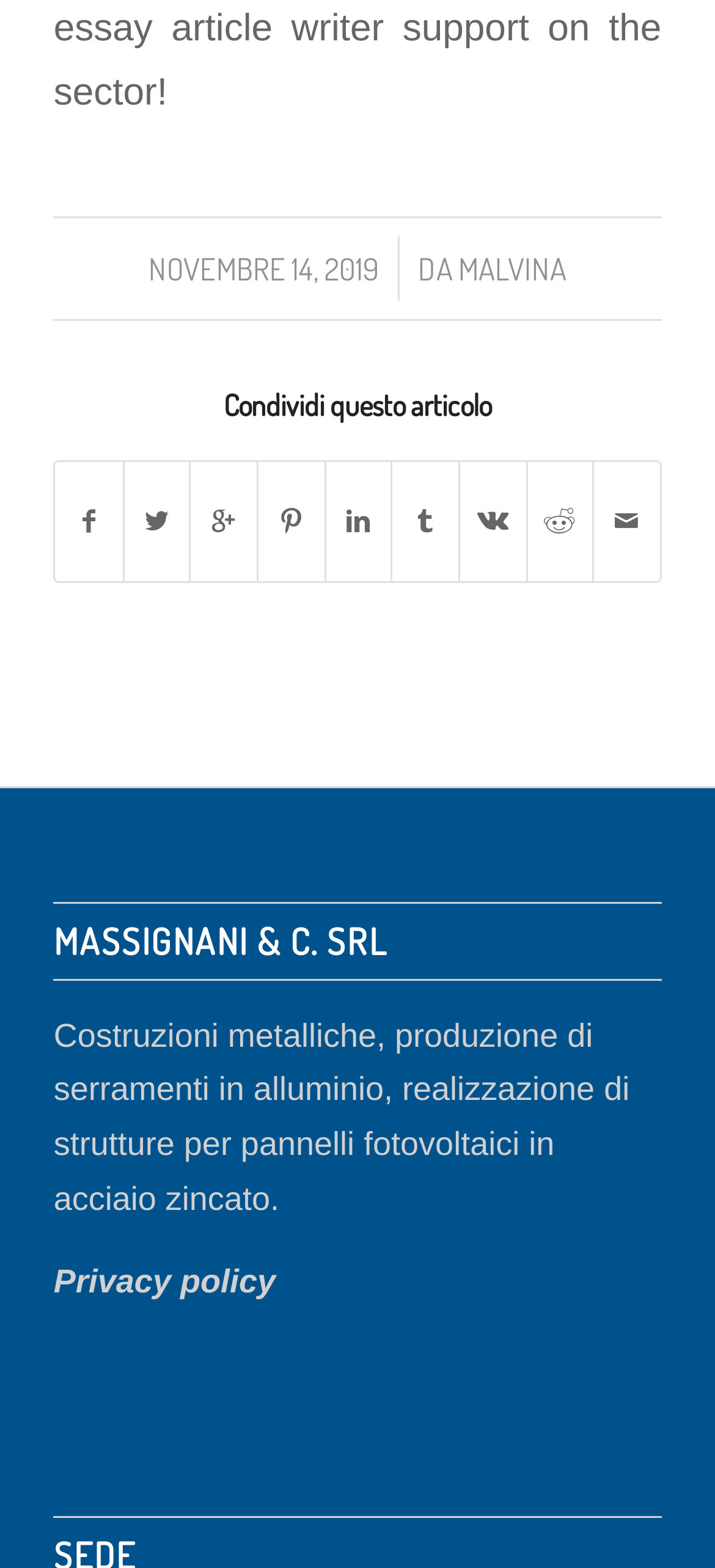Give a short answer to this question using one word or a phrase:
How many social media links are there on the webpage?

7